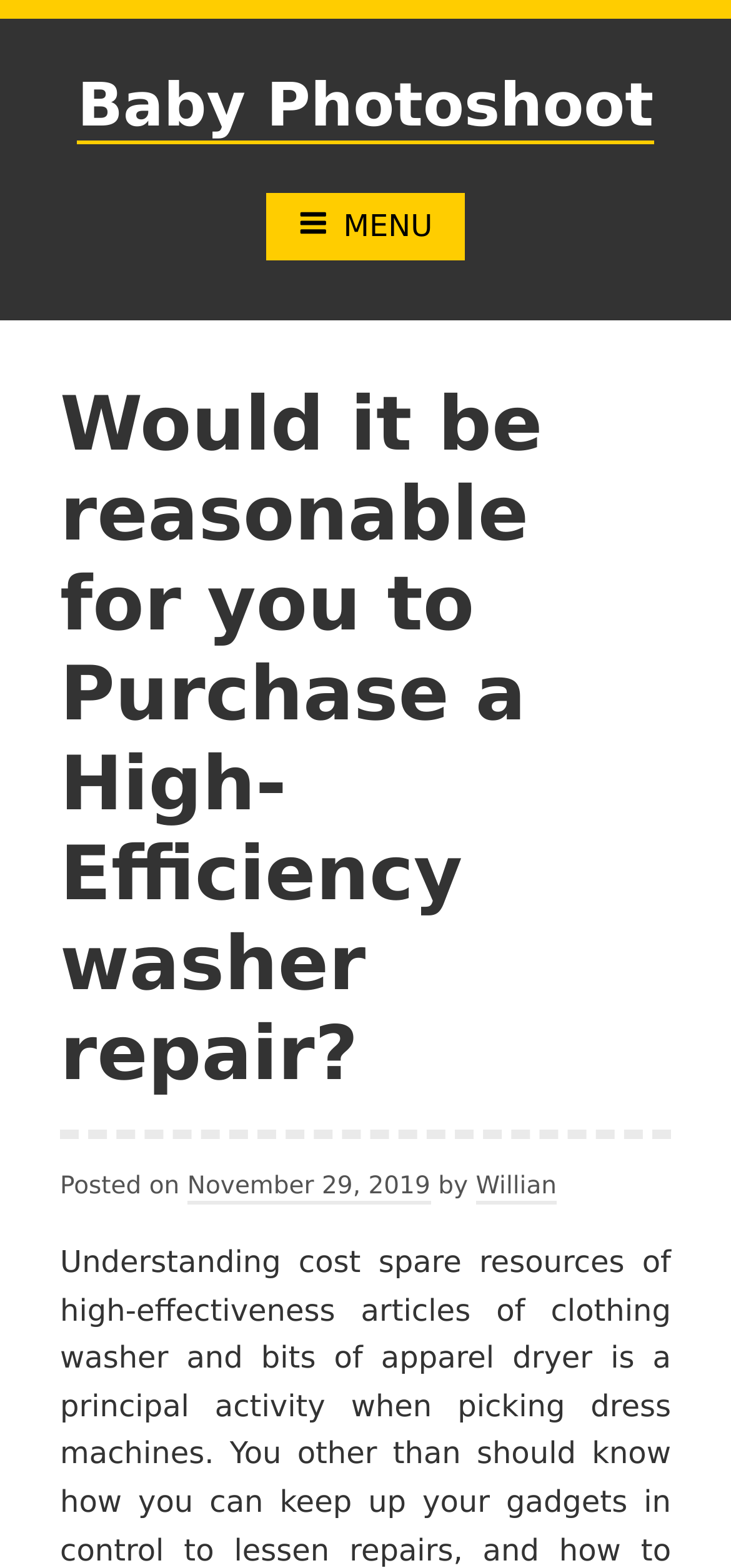What is the type of menu available?
Look at the image and respond with a one-word or short-phrase answer.

Primary Menu